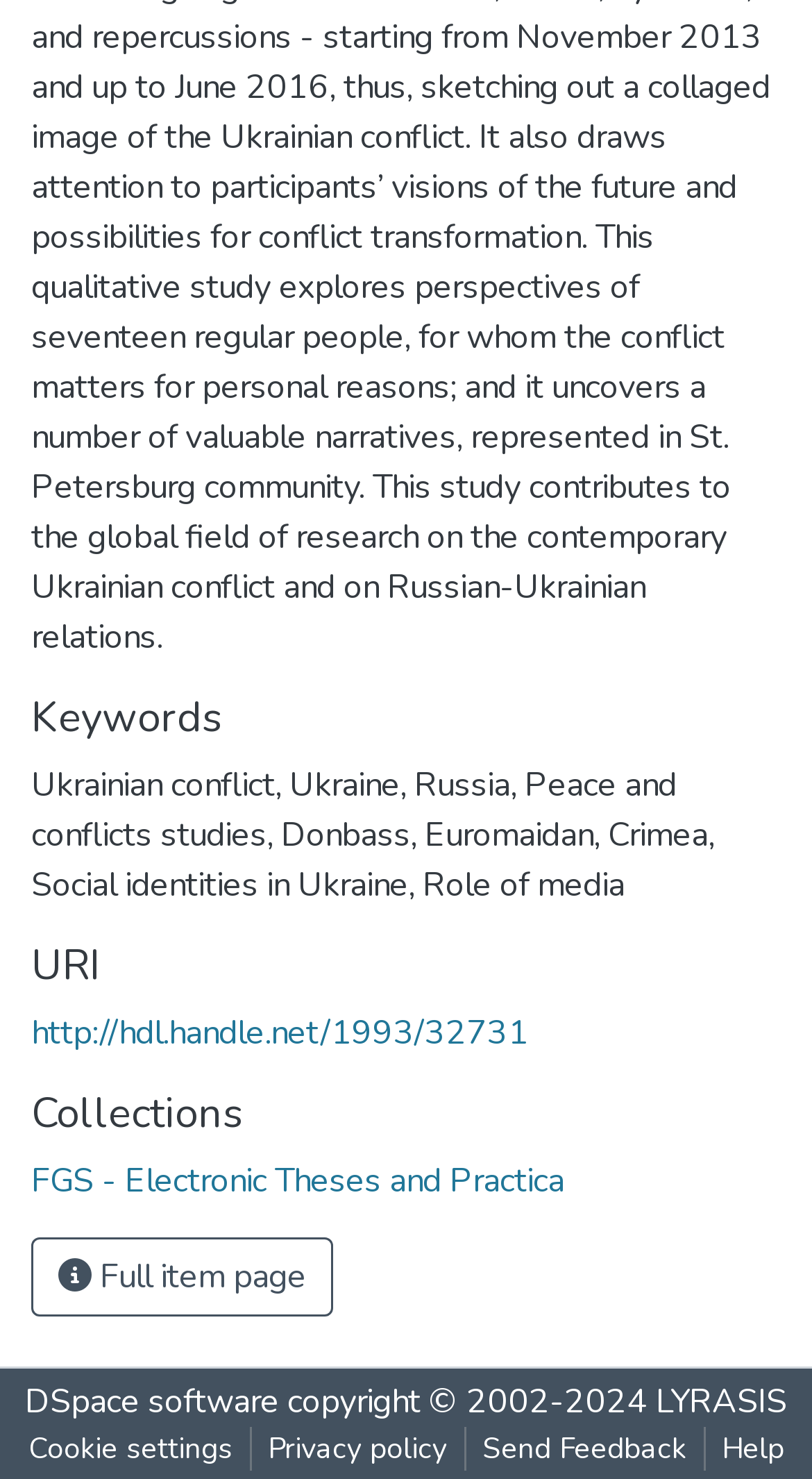What is the main topic of the webpage?
Give a single word or phrase answer based on the content of the image.

Ukraine